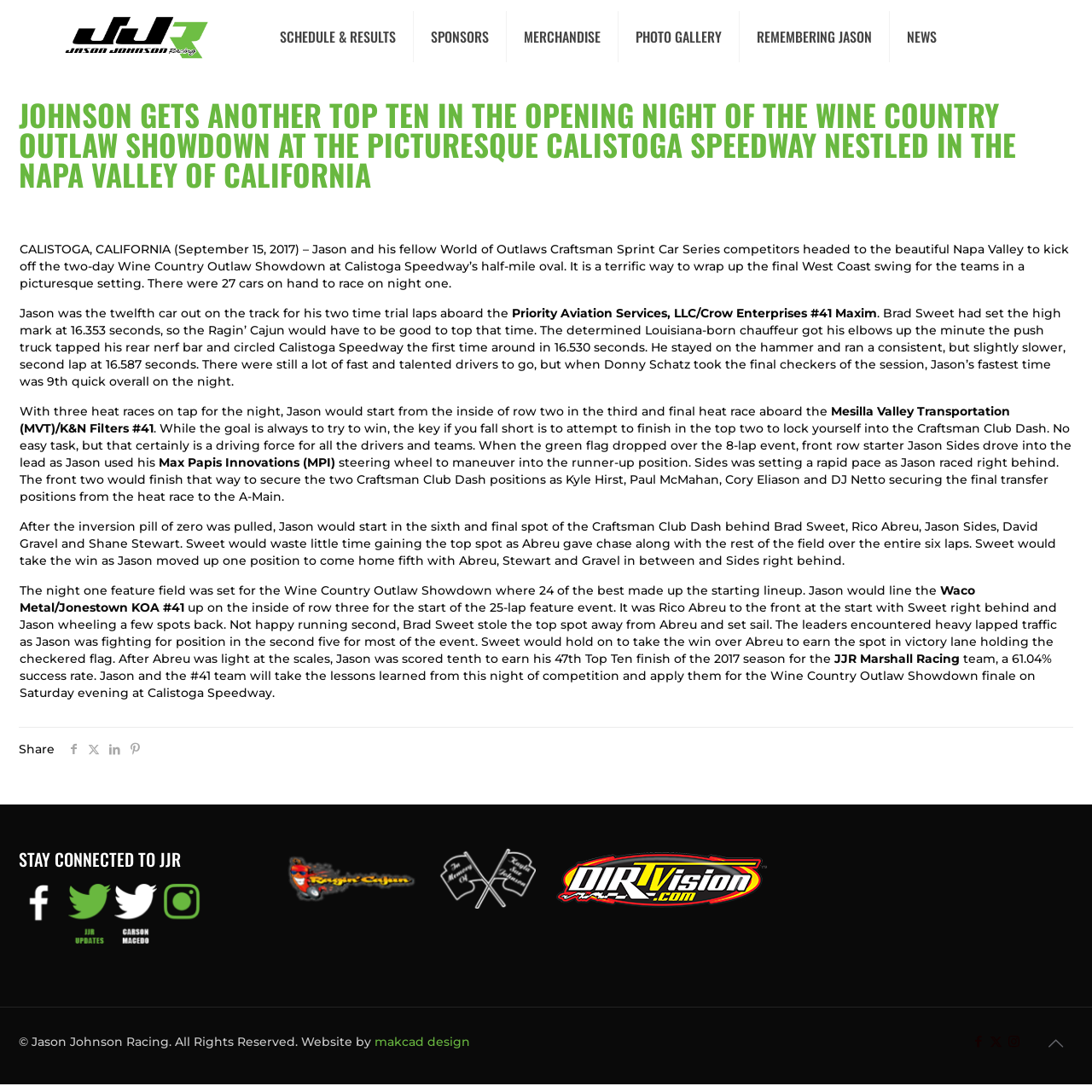Use a single word or phrase to answer the question: 
What is the name of the racing team?

Jason Johnson Racing